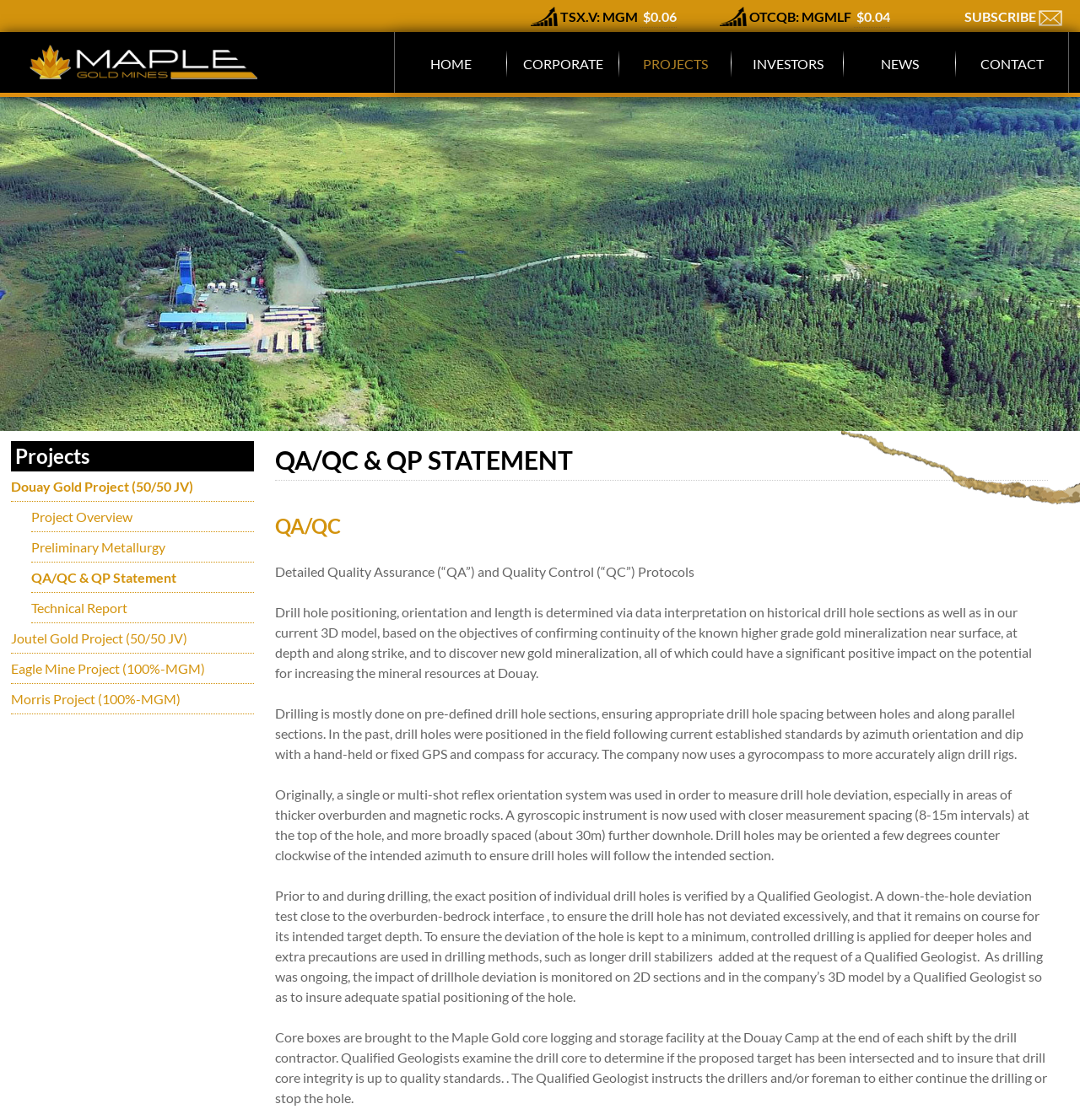Mark the bounding box of the element that matches the following description: "Technical Report".

[0.029, 0.535, 0.118, 0.55]